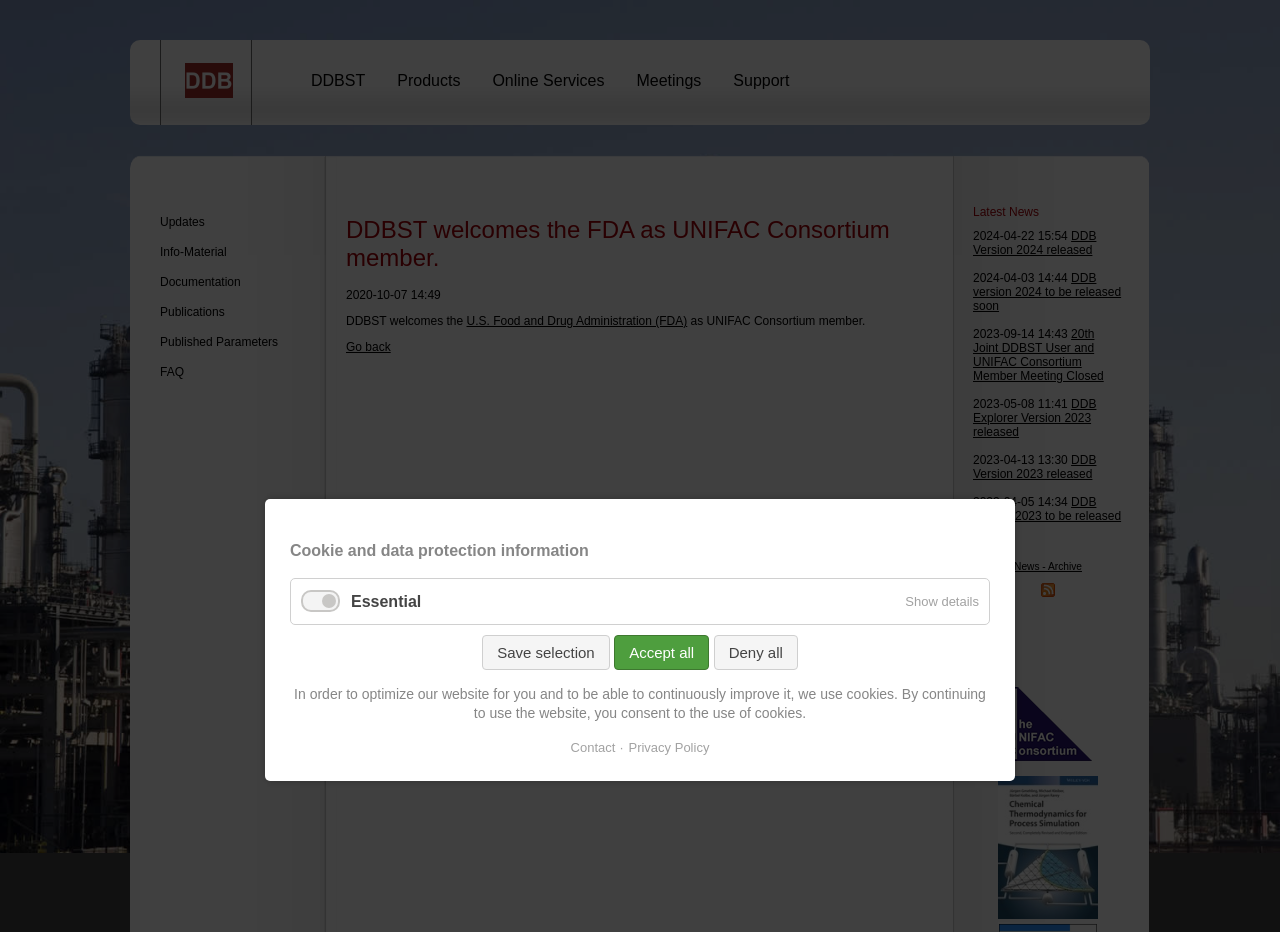Please specify the bounding box coordinates of the clickable region to carry out the following instruction: "Learn about 'How to choose the best pick and pack fulfilment service that can save your time'". The coordinates should be four float numbers between 0 and 1, in the format [left, top, right, bottom].

None